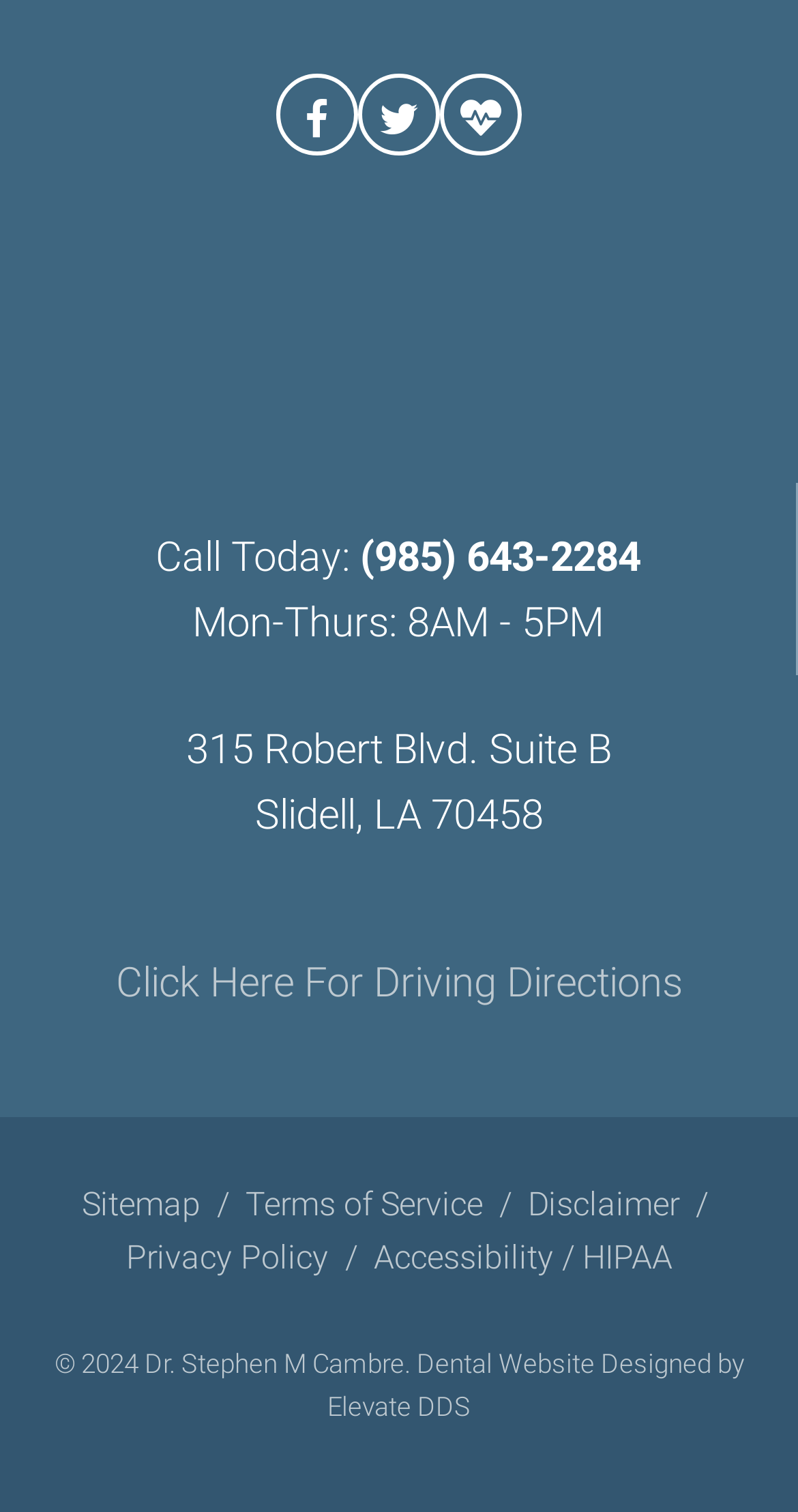Using the webpage screenshot, find the UI element described by Elevate DDS. Provide the bounding box coordinates in the format (top-left x, top-left y, bottom-right x, bottom-right y), ensuring all values are floating point numbers between 0 and 1.

[0.41, 0.921, 0.59, 0.941]